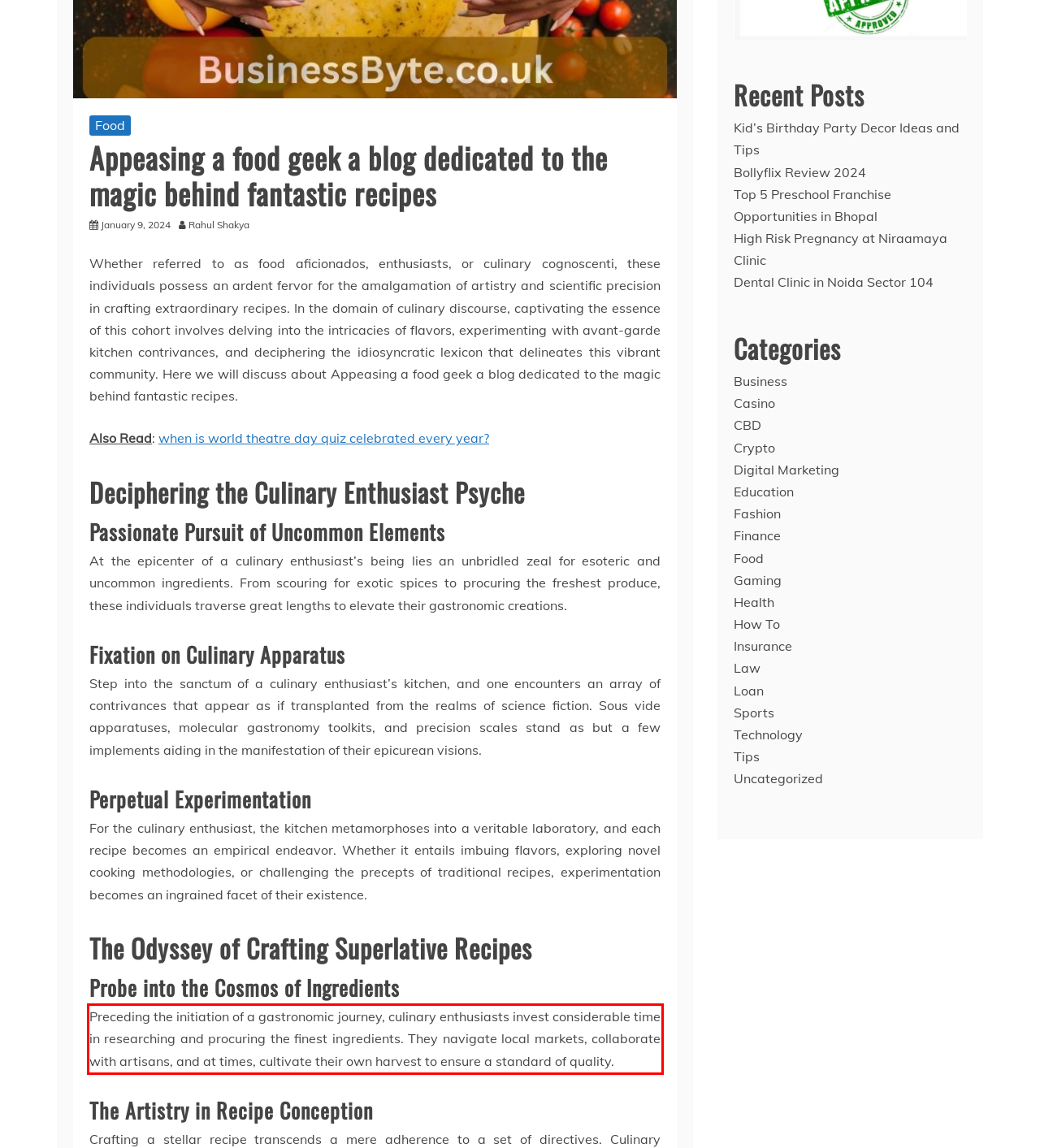Please extract the text content from the UI element enclosed by the red rectangle in the screenshot.

Preceding the initiation of a gastronomic journey, culinary enthusiasts invest considerable time in researching and procuring the finest ingredients. They navigate local markets, collaborate with artisans, and at times, cultivate their own harvest to ensure a standard of quality.